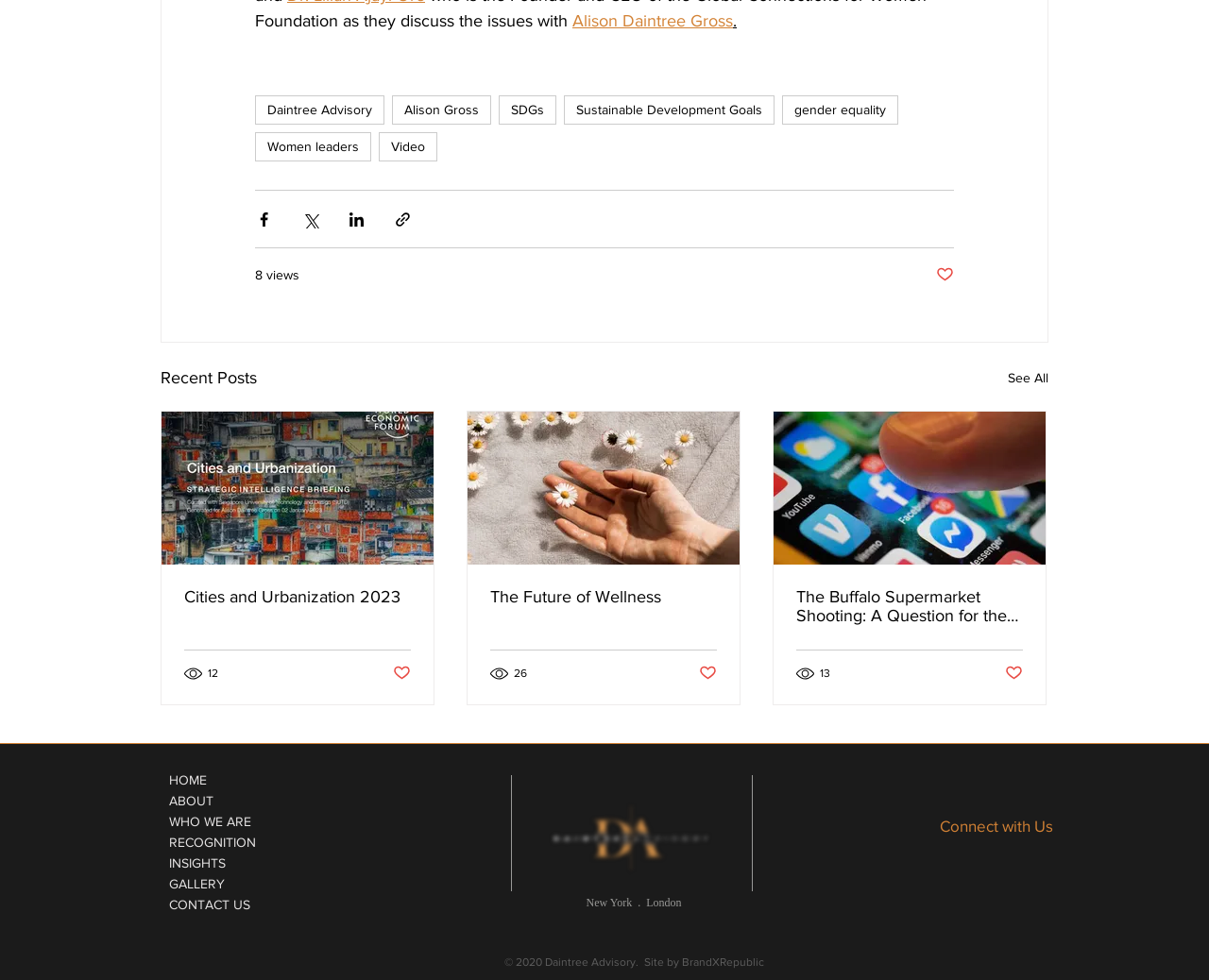Please determine the bounding box coordinates for the element that should be clicked to follow these instructions: "Go to the 'HOME' page".

[0.14, 0.785, 0.301, 0.807]